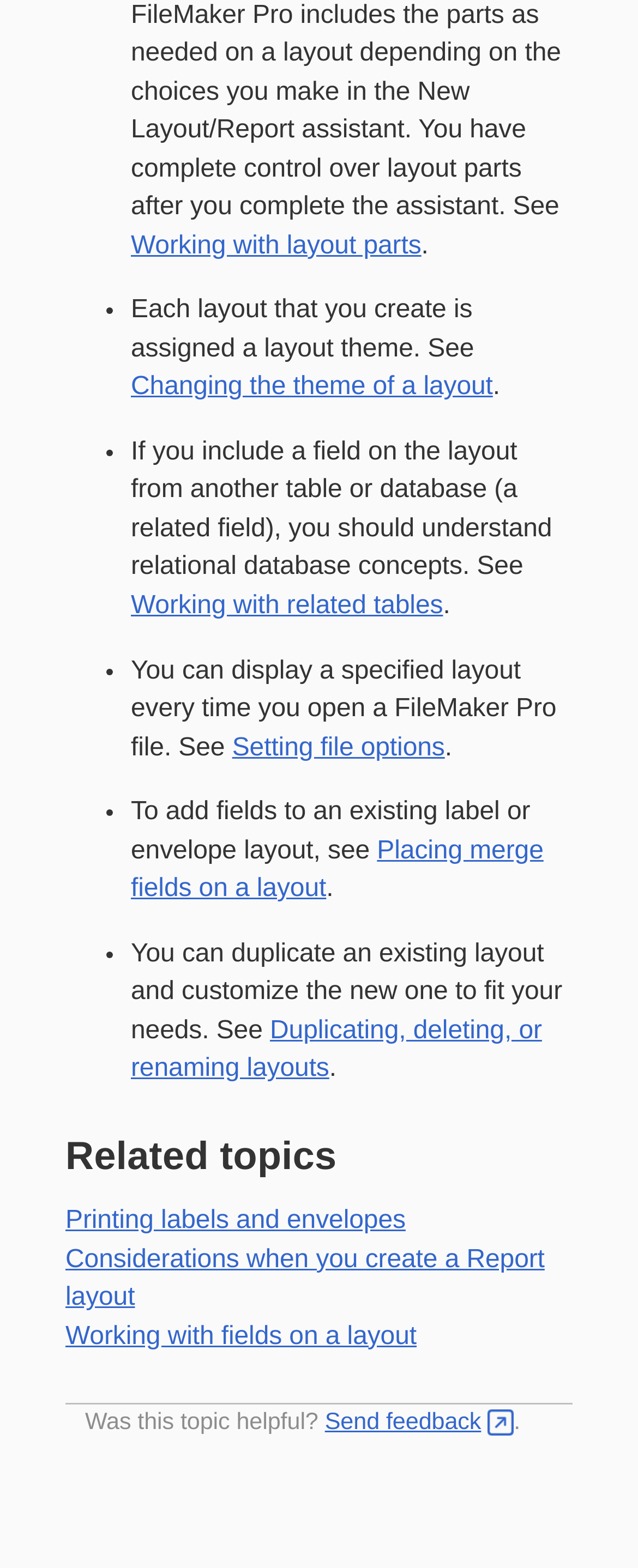What is the first topic related to layouts?
Kindly offer a comprehensive and detailed response to the question.

The first topic related to layouts is 'Working with layout parts' which is mentioned in the first link on the webpage.